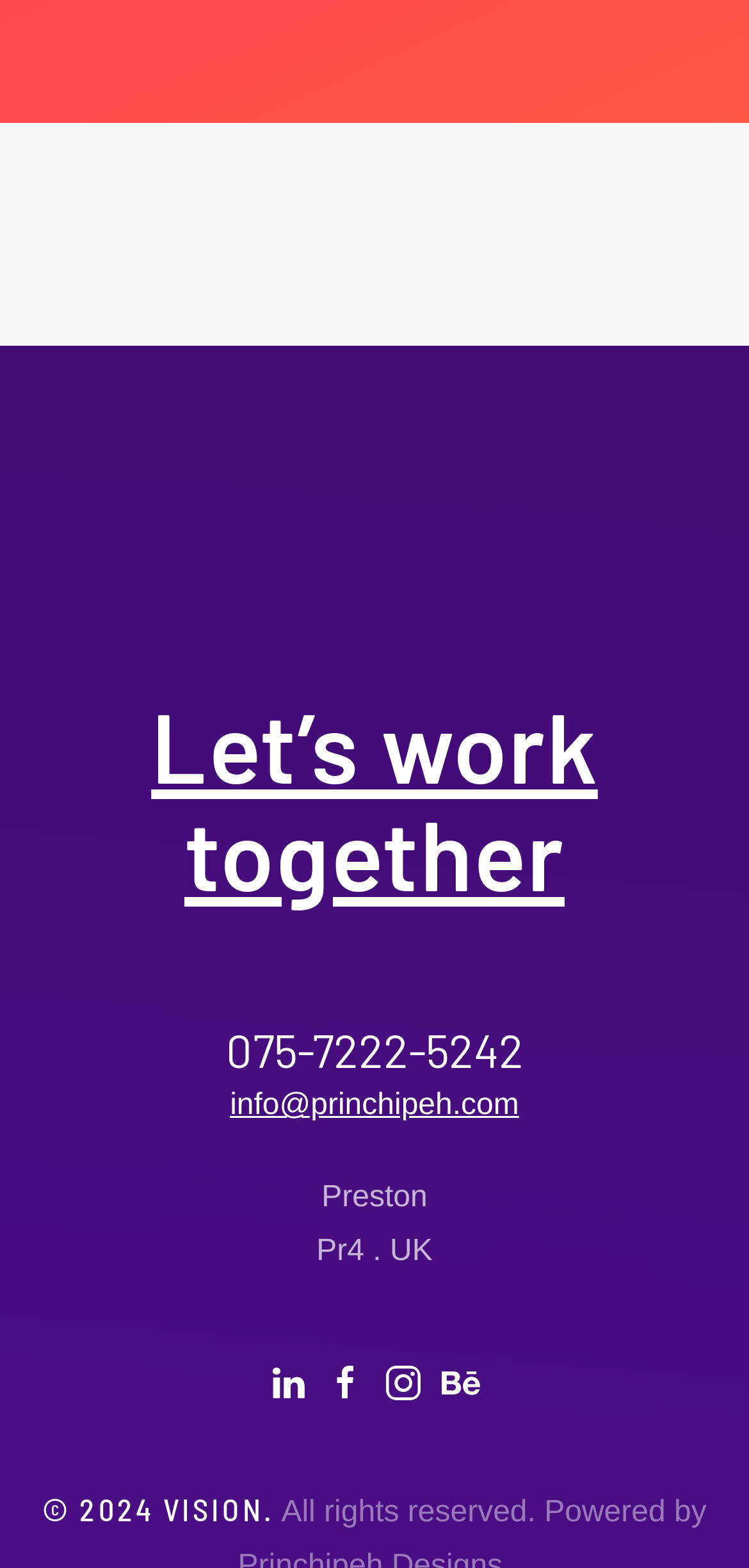What is the contact phone number?
Please provide a full and detailed response to the question.

The contact phone number can be found in the link element '075-7222-5242' located at [0.301, 0.652, 0.699, 0.688].